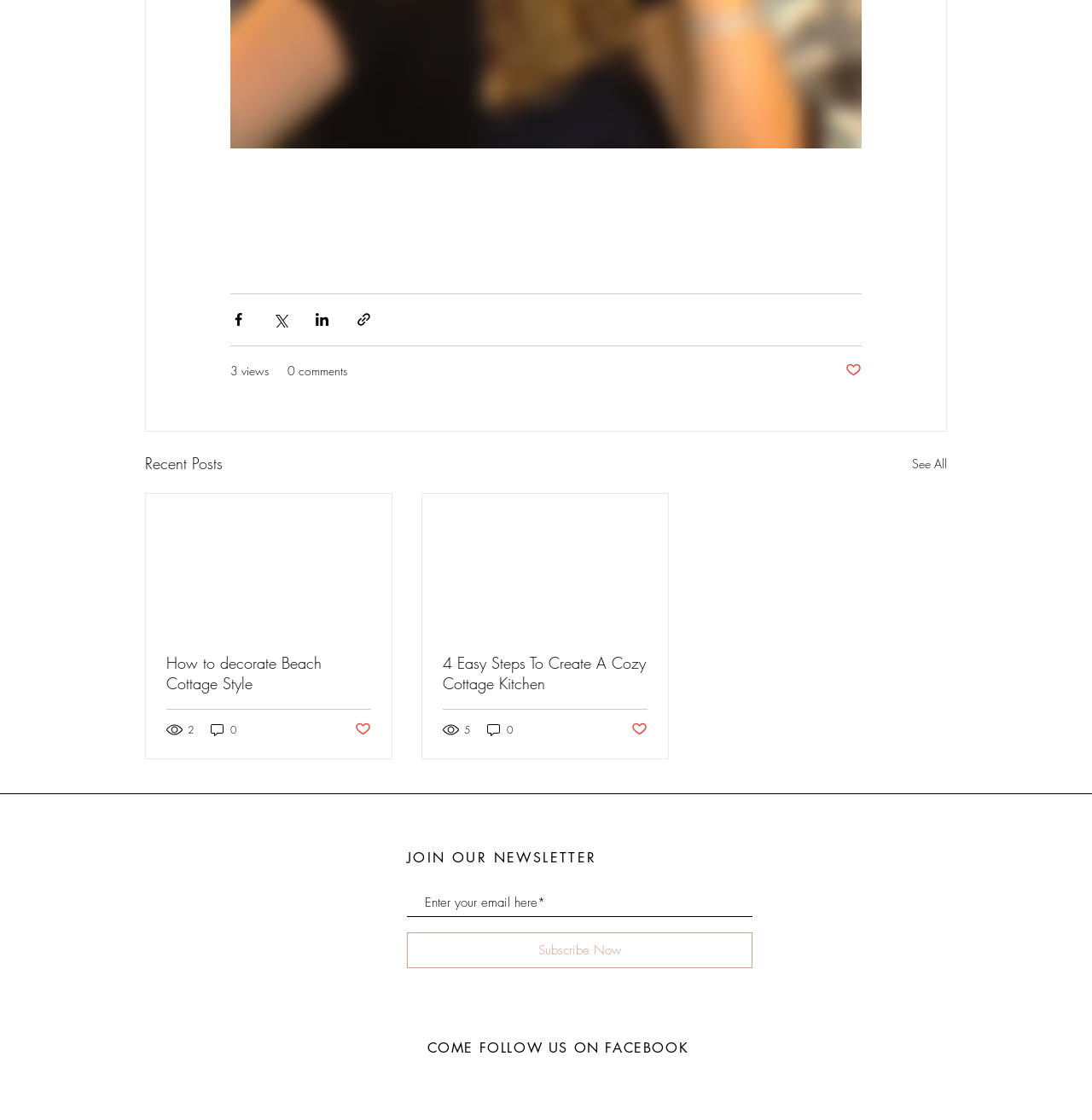Identify the bounding box coordinates of the area that should be clicked in order to complete the given instruction: "Like a post". The bounding box coordinates should be four float numbers between 0 and 1, i.e., [left, top, right, bottom].

[0.774, 0.323, 0.789, 0.339]